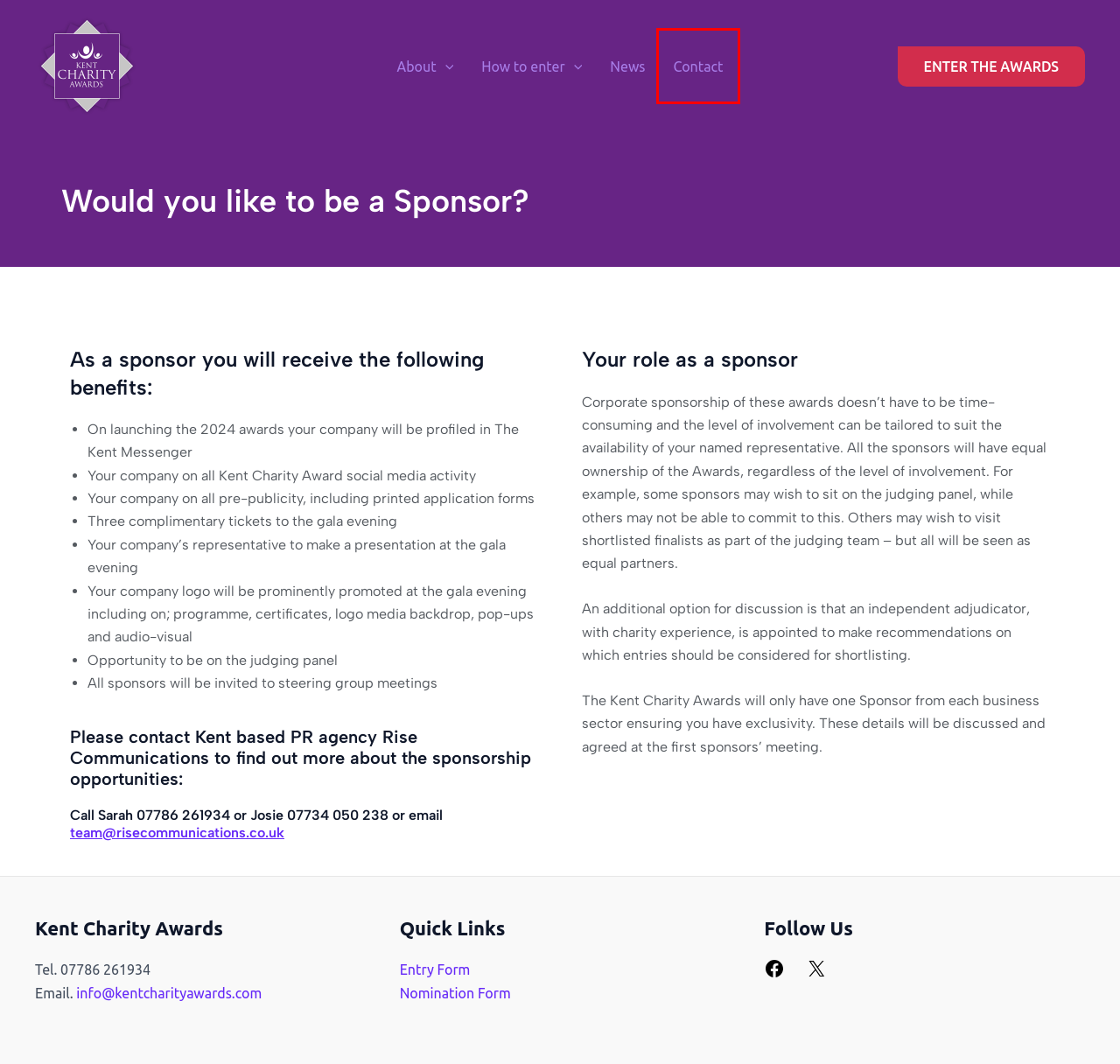With the provided screenshot showing a webpage and a red bounding box, determine which webpage description best fits the new page that appears after clicking the element inside the red box. Here are the options:
A. How to enter - Kent Charity Awards
B. Contact - Kent Charity Awards
C. Home - Kent Charity Awards
D. Graphic Designer in Kent - Bella Creative - Creative by Design
E. News - Kent Charity Awards
F. Trustee or Volunteer Nomination Form - Kent Charity Awards
G. About the Kent Charity Awards - Kent Charity Awards
H. Enter the Kent Charity Awards - Kent Charity Awards

B